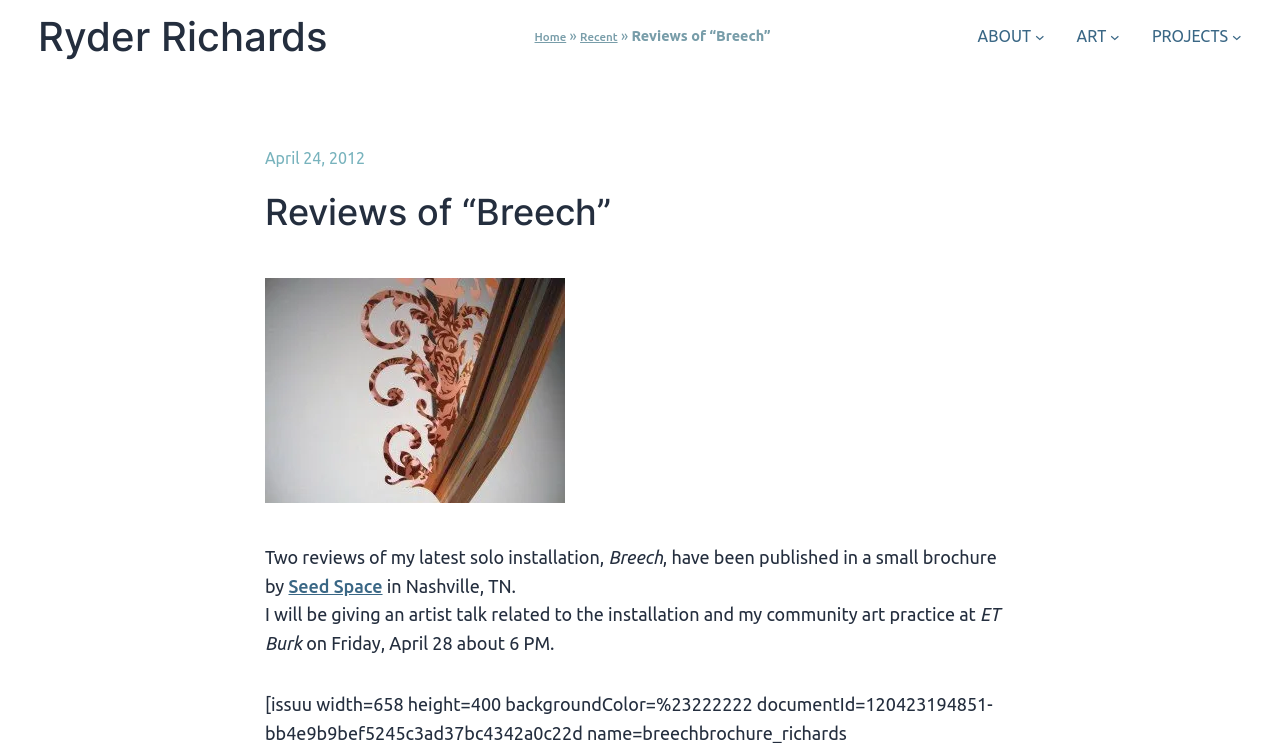Refer to the screenshot and give an in-depth answer to this question: Who published the reviews of the installation?

The publisher of the reviews can be found in the link element 'Seed Space' which is part of the sentence describing the publication of the reviews.